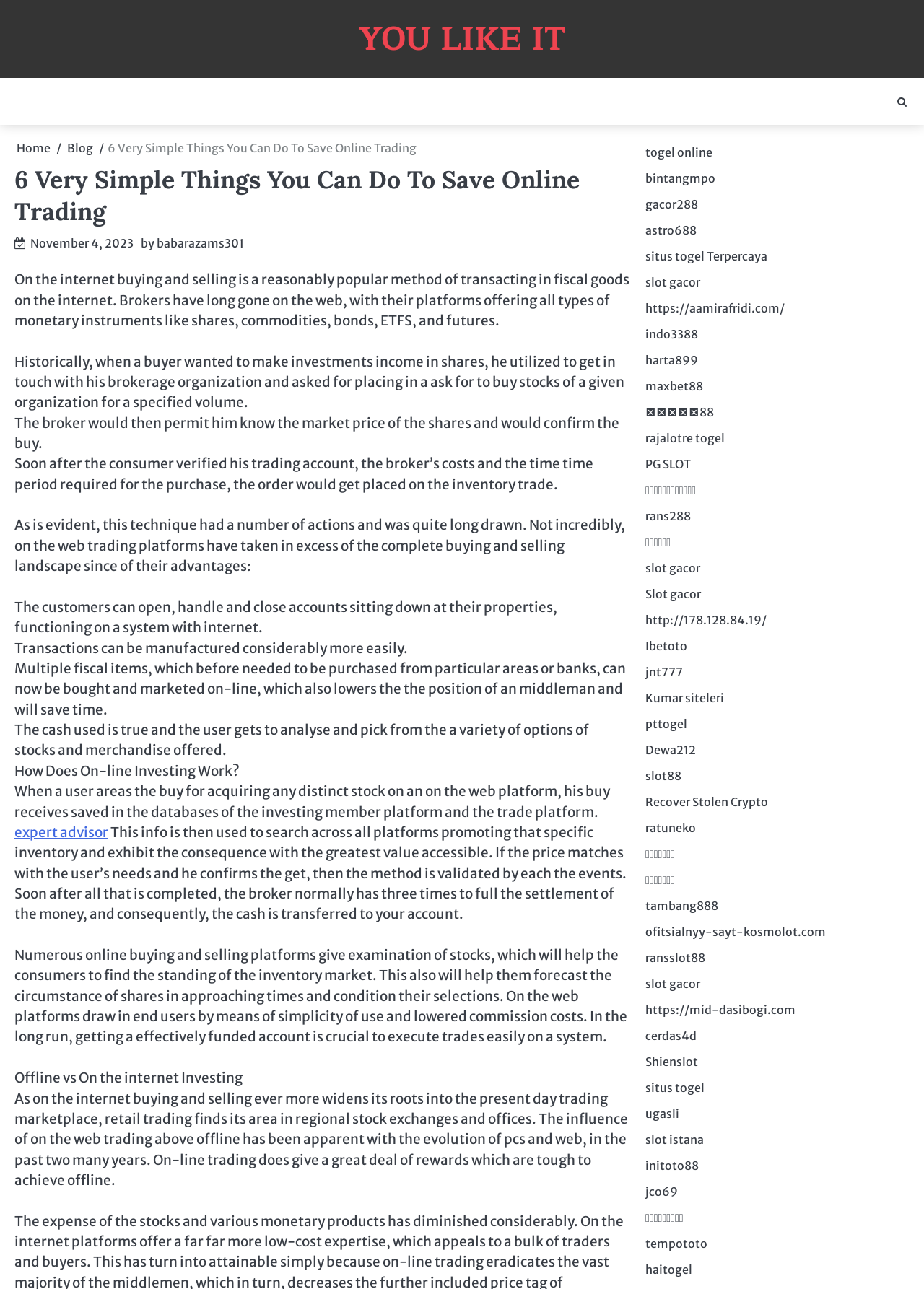Extract the bounding box coordinates for the UI element described as: "babarazams301".

[0.17, 0.183, 0.264, 0.194]